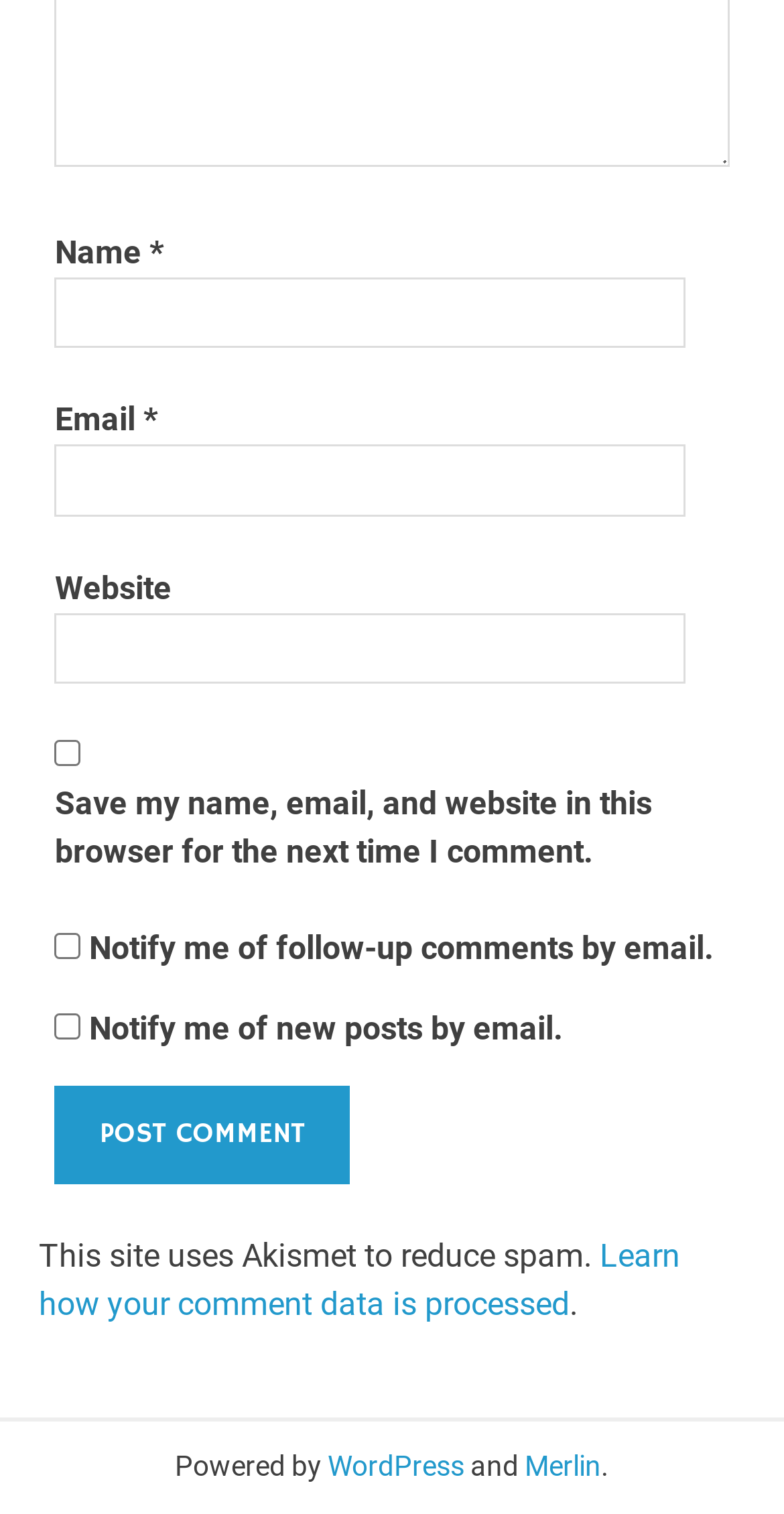Pinpoint the bounding box coordinates of the clickable area needed to execute the instruction: "Enter your name". The coordinates should be specified as four float numbers between 0 and 1, i.e., [left, top, right, bottom].

[0.07, 0.183, 0.875, 0.23]